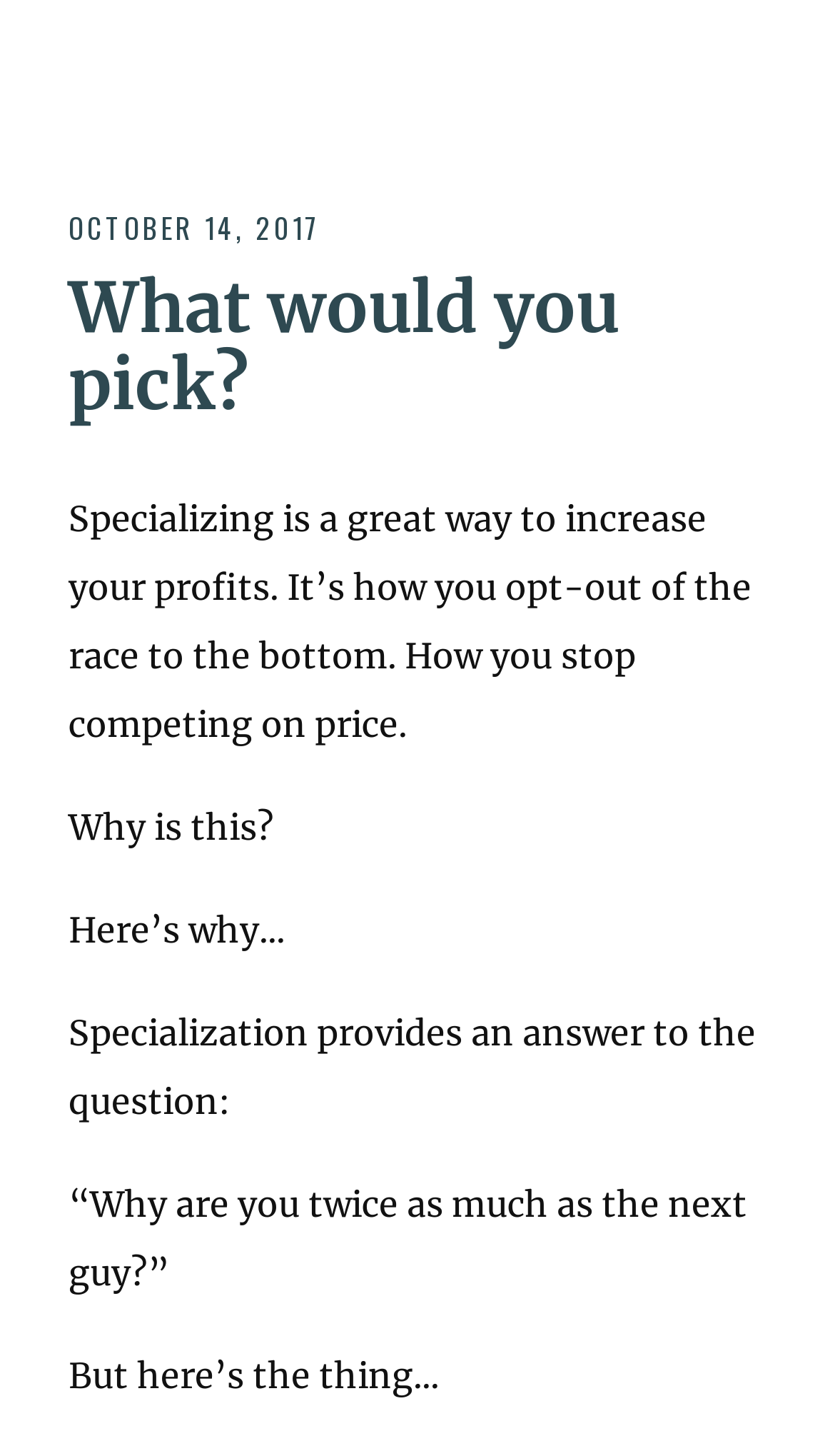What is the headline of the webpage?

What would you pick?